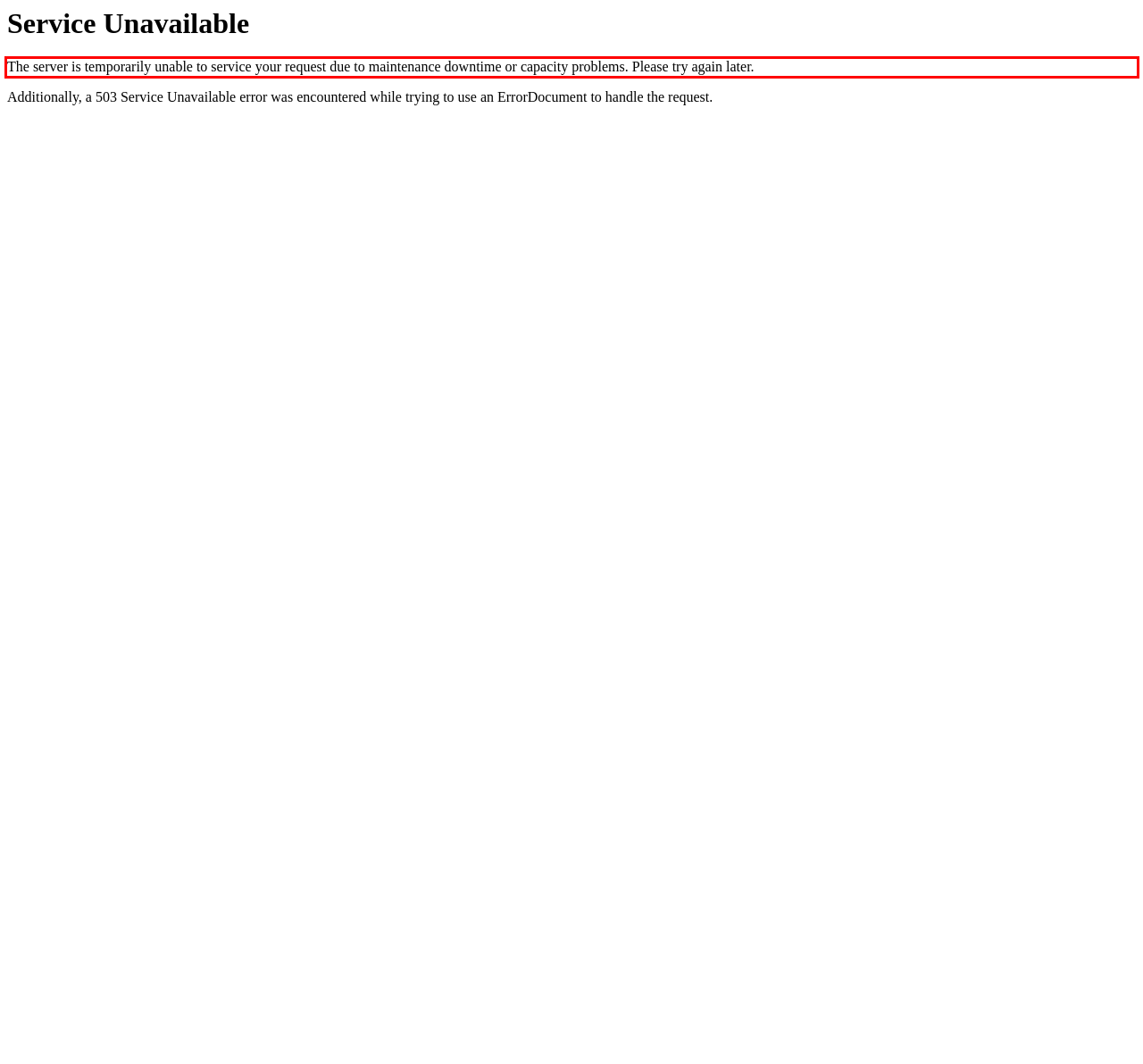In the given screenshot, locate the red bounding box and extract the text content from within it.

The server is temporarily unable to service your request due to maintenance downtime or capacity problems. Please try again later.